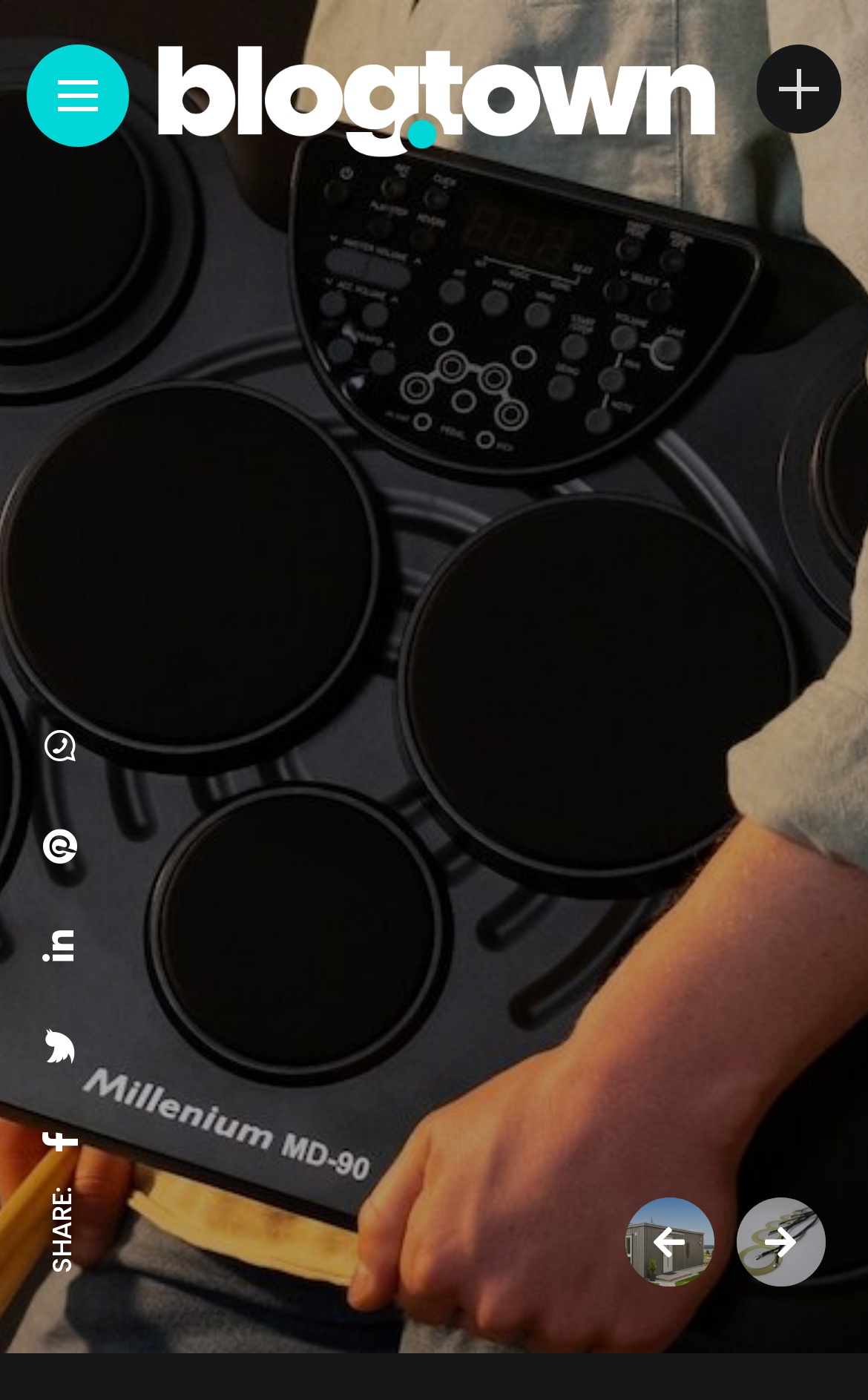How many links are present in the header section?
Look at the screenshot and respond with a single word or phrase.

2